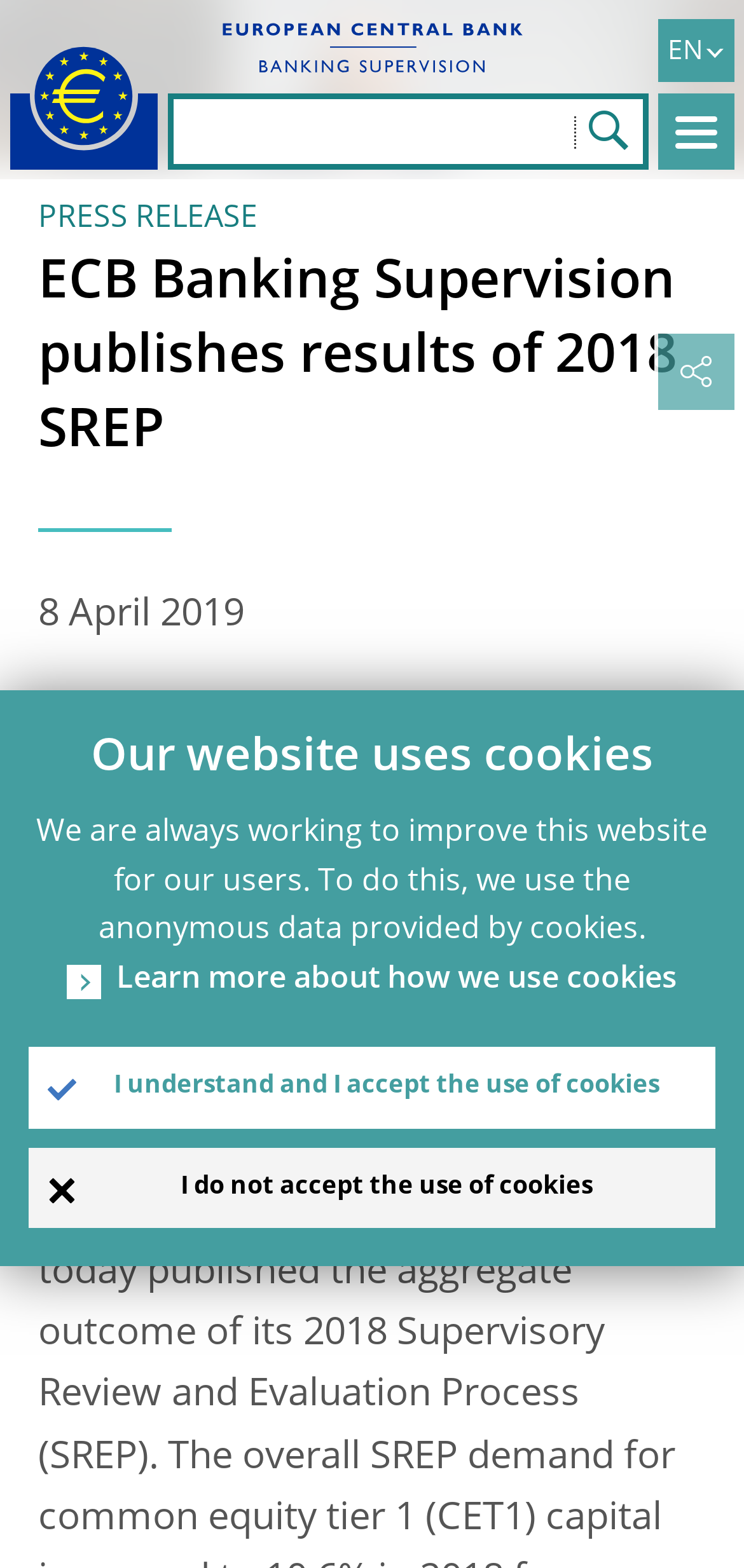What is the purpose of cookies on this website?
Based on the image, answer the question in a detailed manner.

I found the purpose of cookies on this website by reading the static text element that says 'We are always working to improve this website for our users. To do this, we use the anonymous data provided by cookies'.